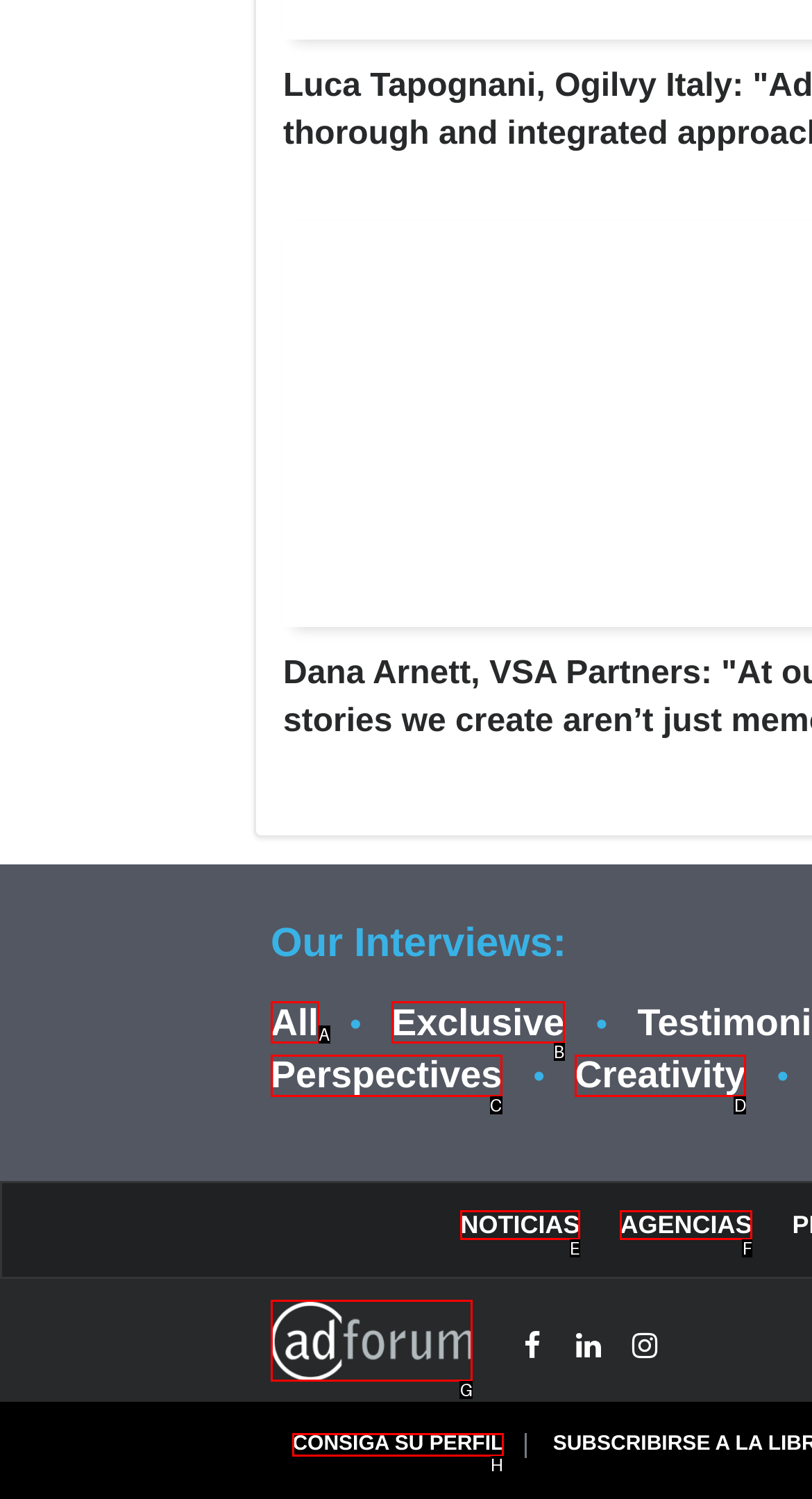Determine the UI element that matches the description: Consiga su Perfil
Answer with the letter from the given choices.

H